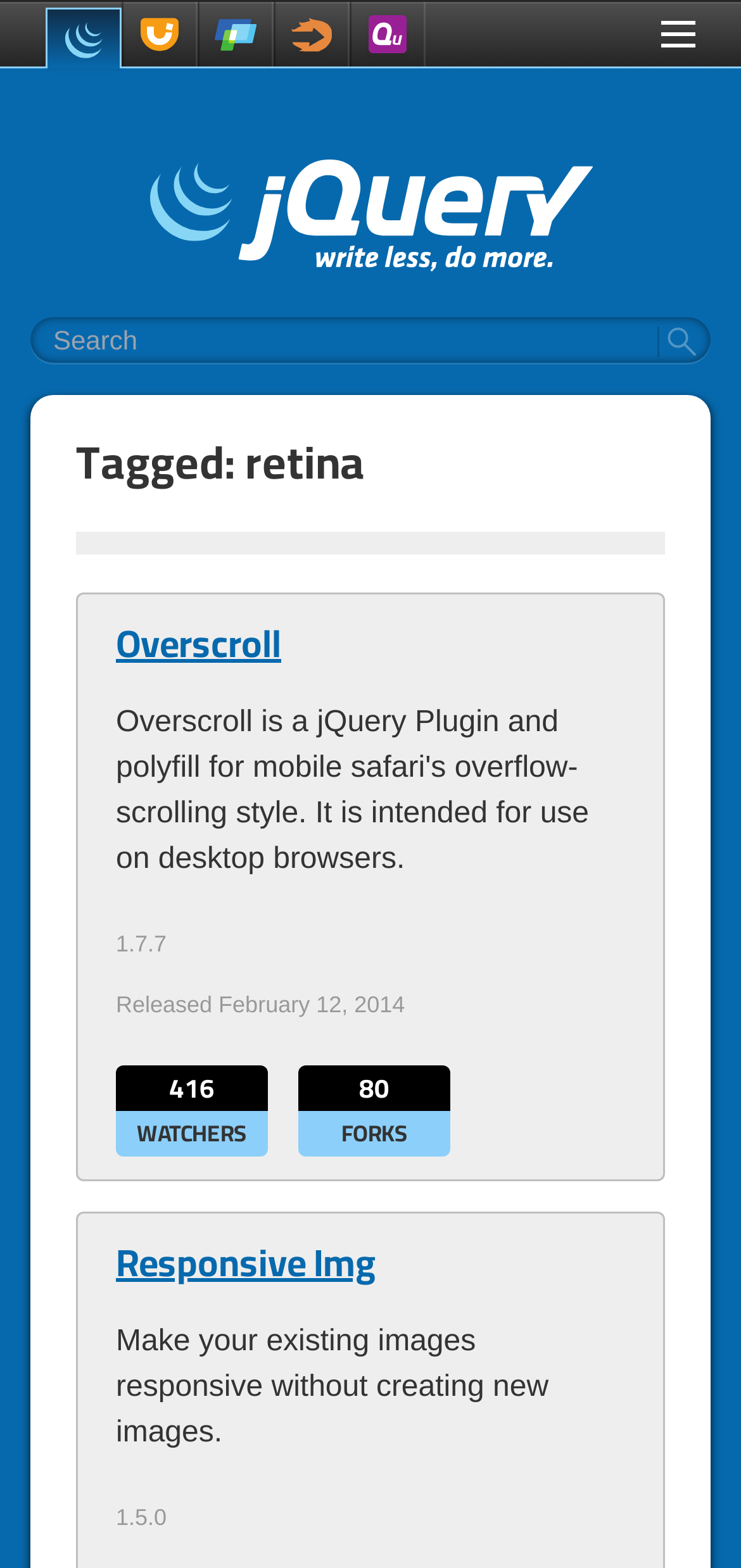Identify the bounding box coordinates for the UI element that matches this description: "parent_node: Tagged: retina".

[0.201, 0.102, 0.799, 0.173]